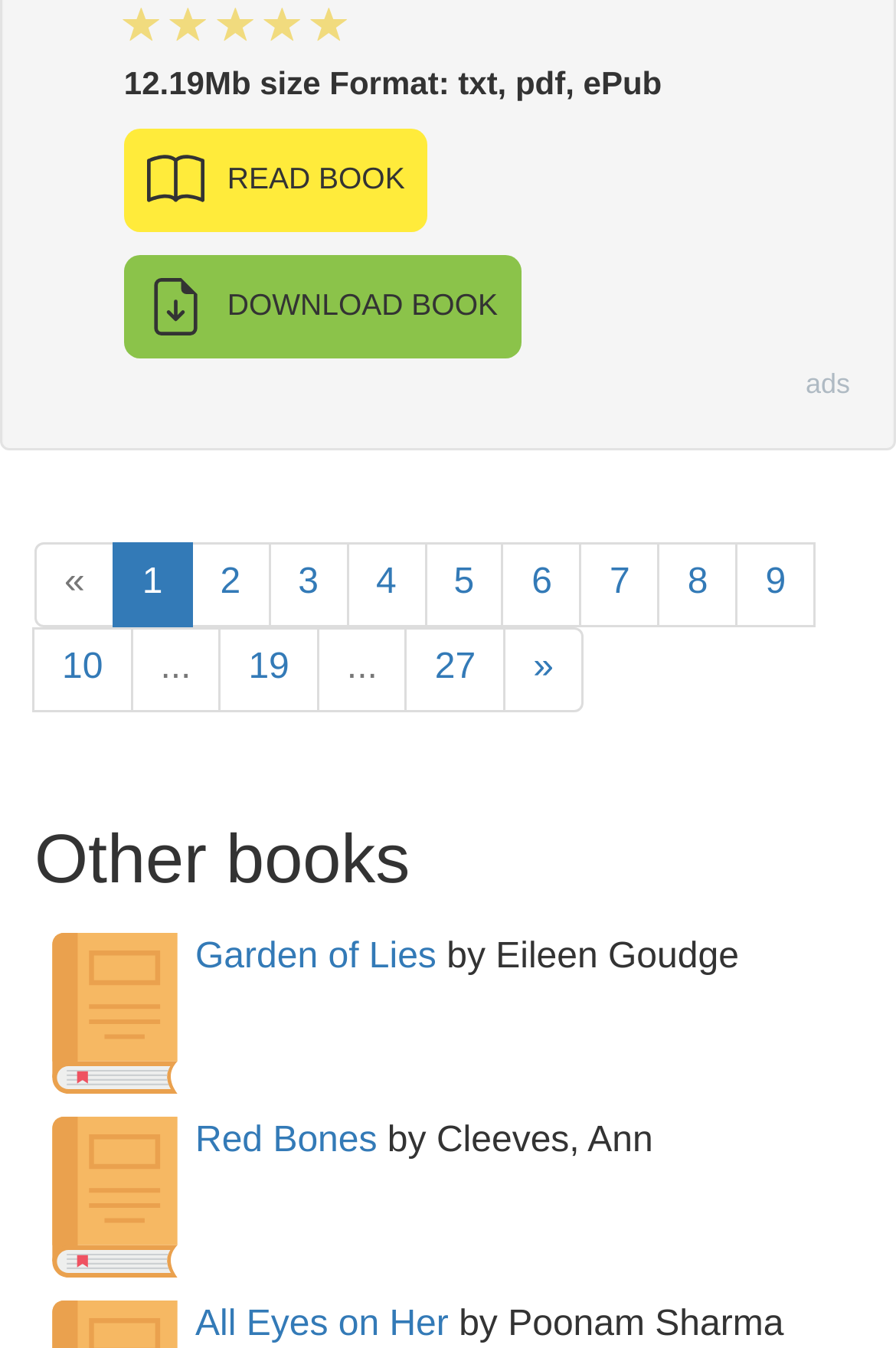Identify the bounding box coordinates of the area you need to click to perform the following instruction: "Click the 'Red Bones' link".

[0.218, 0.831, 0.421, 0.86]